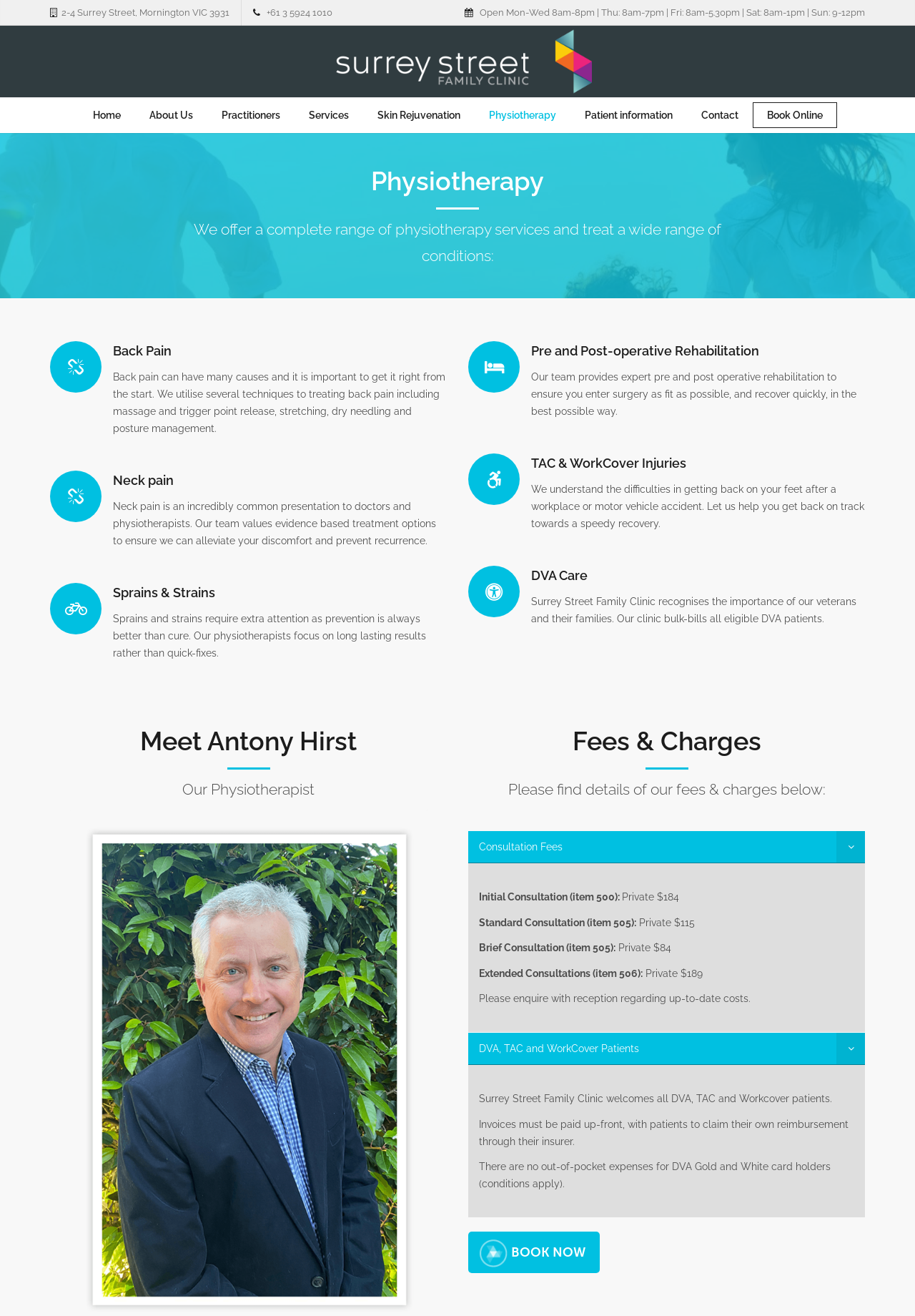Find the bounding box coordinates of the element's region that should be clicked in order to follow the given instruction: "Click the 'Physiotherapy' link". The coordinates should consist of four float numbers between 0 and 1, i.e., [left, top, right, bottom].

[0.518, 0.074, 0.623, 0.101]